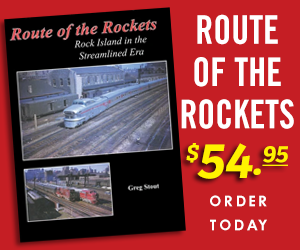What is the price of the book?
Give a one-word or short-phrase answer derived from the screenshot.

$54.95